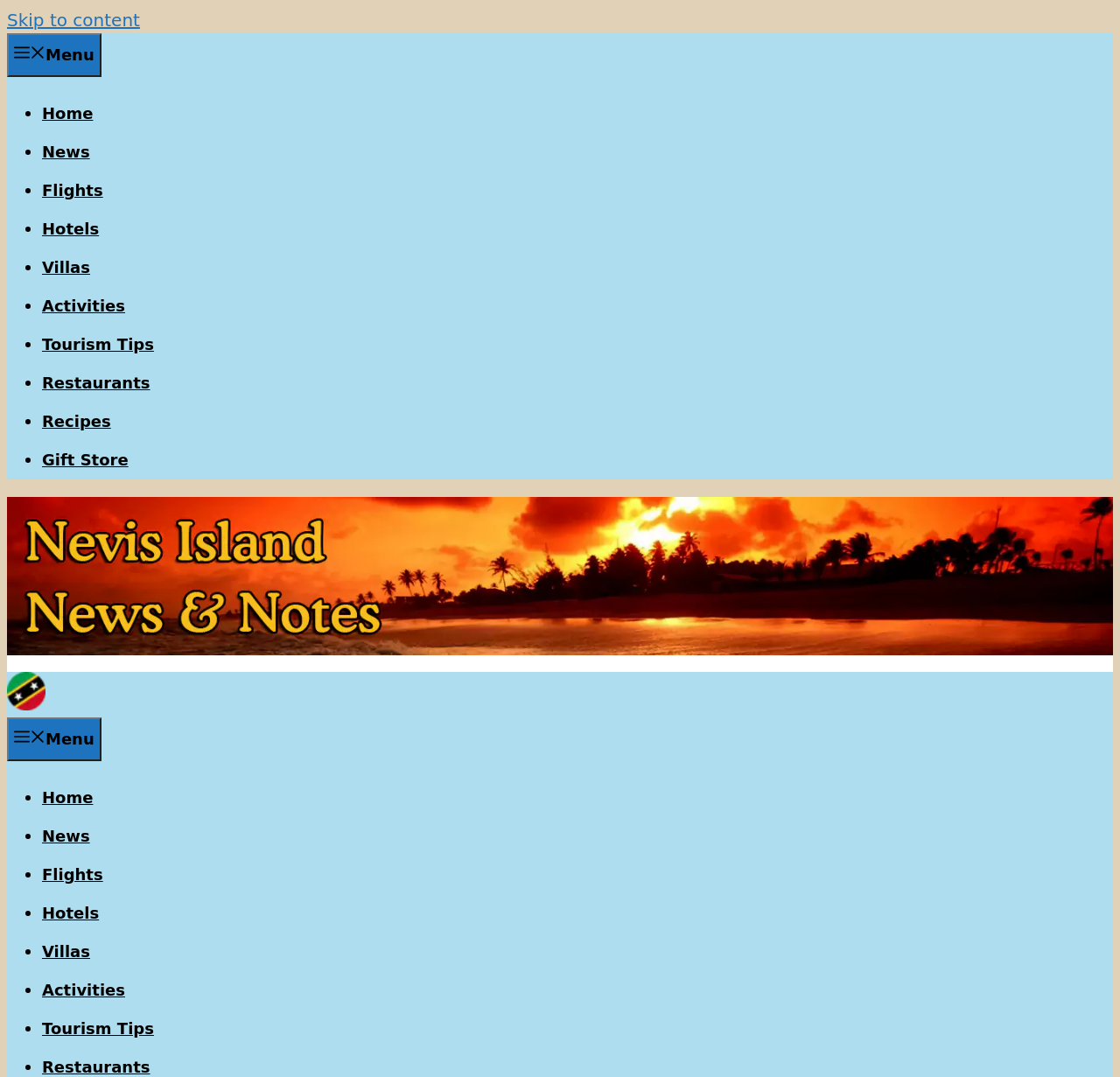Given the element description Skip to content, specify the bounding box coordinates of the corresponding UI element in the format (top-left x, top-left y, bottom-right x, bottom-right y). All values must be between 0 and 1.

[0.006, 0.009, 0.125, 0.028]